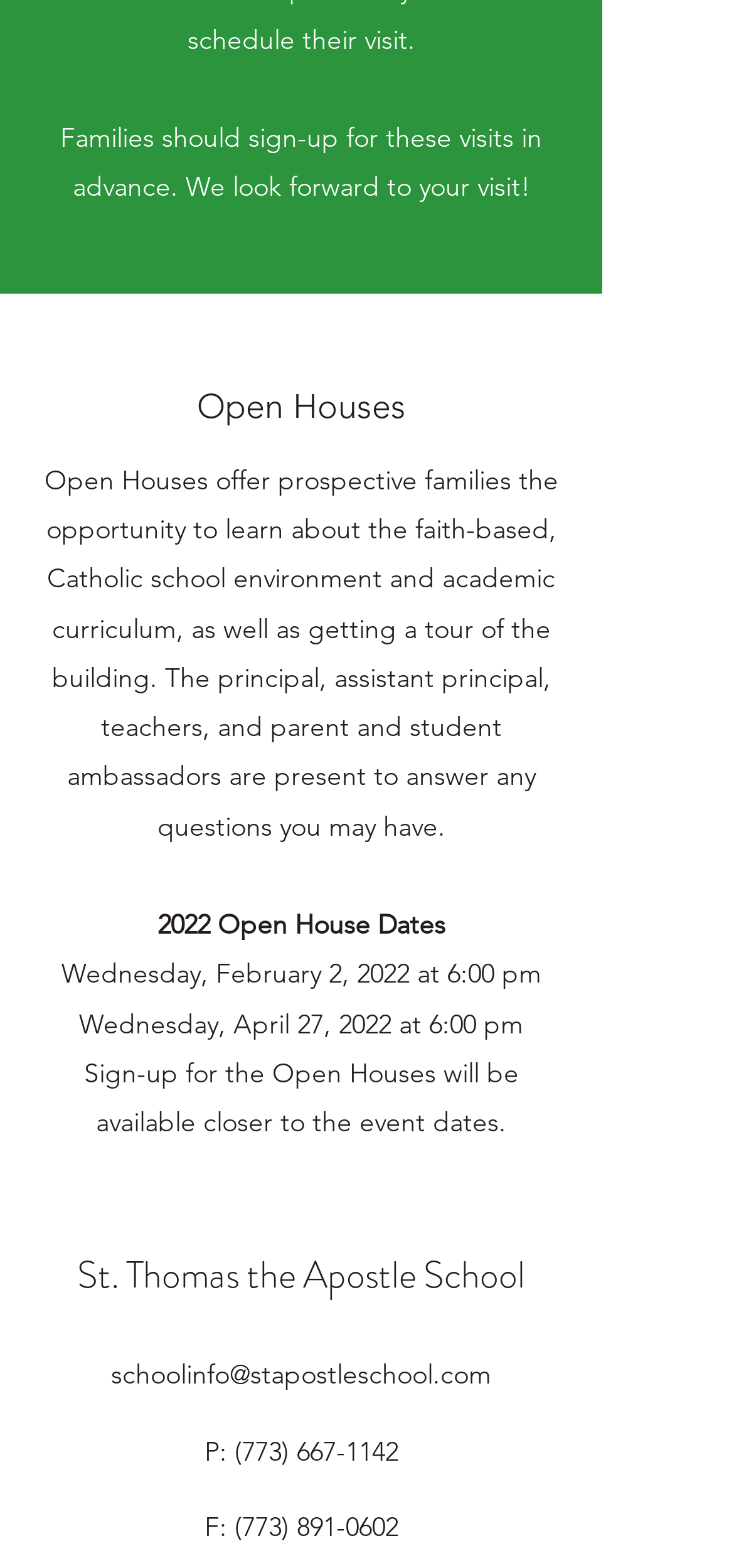When can families sign up for Open Houses?
Refer to the image and provide a thorough answer to the question.

According to the webpage, sign-up for the Open Houses will be available closer to the event dates.